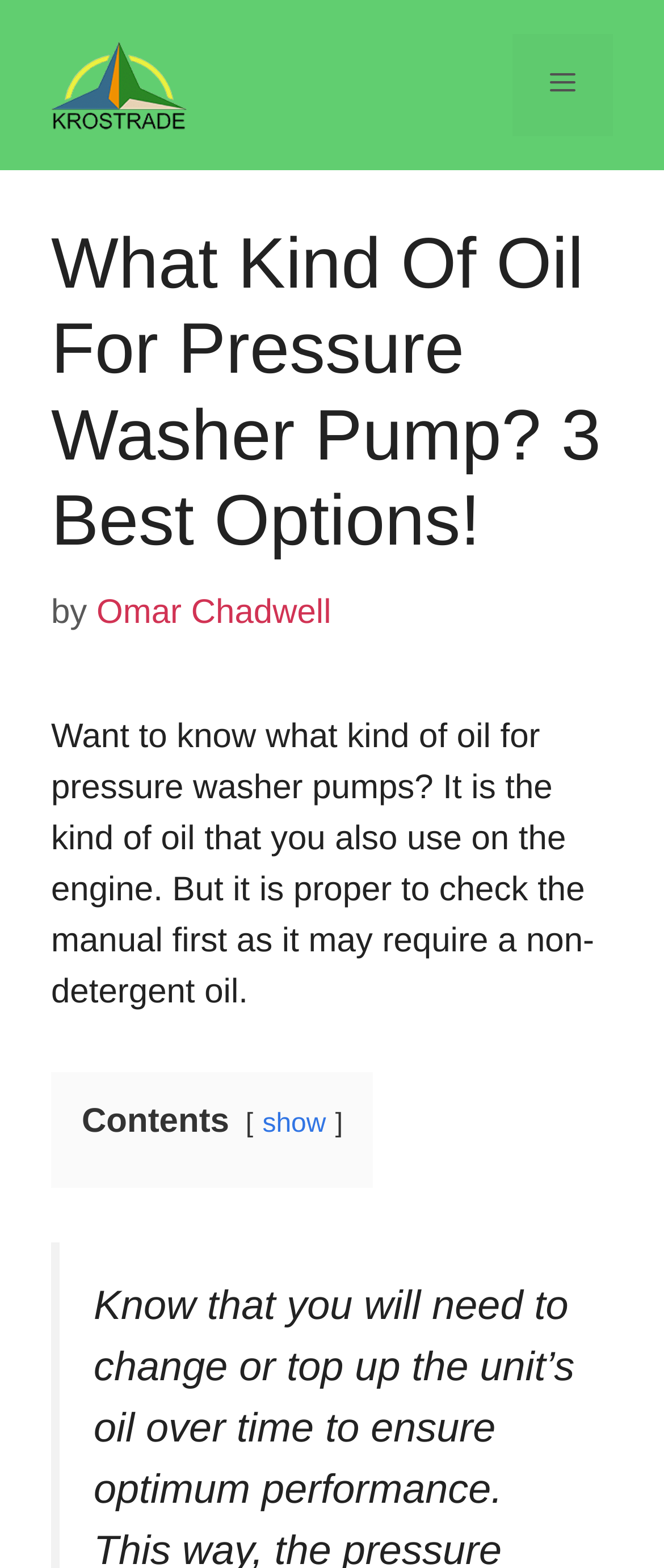Provide a brief response in the form of a single word or phrase:
What is the purpose of checking the manual?

To ensure non-detergent oil is not required